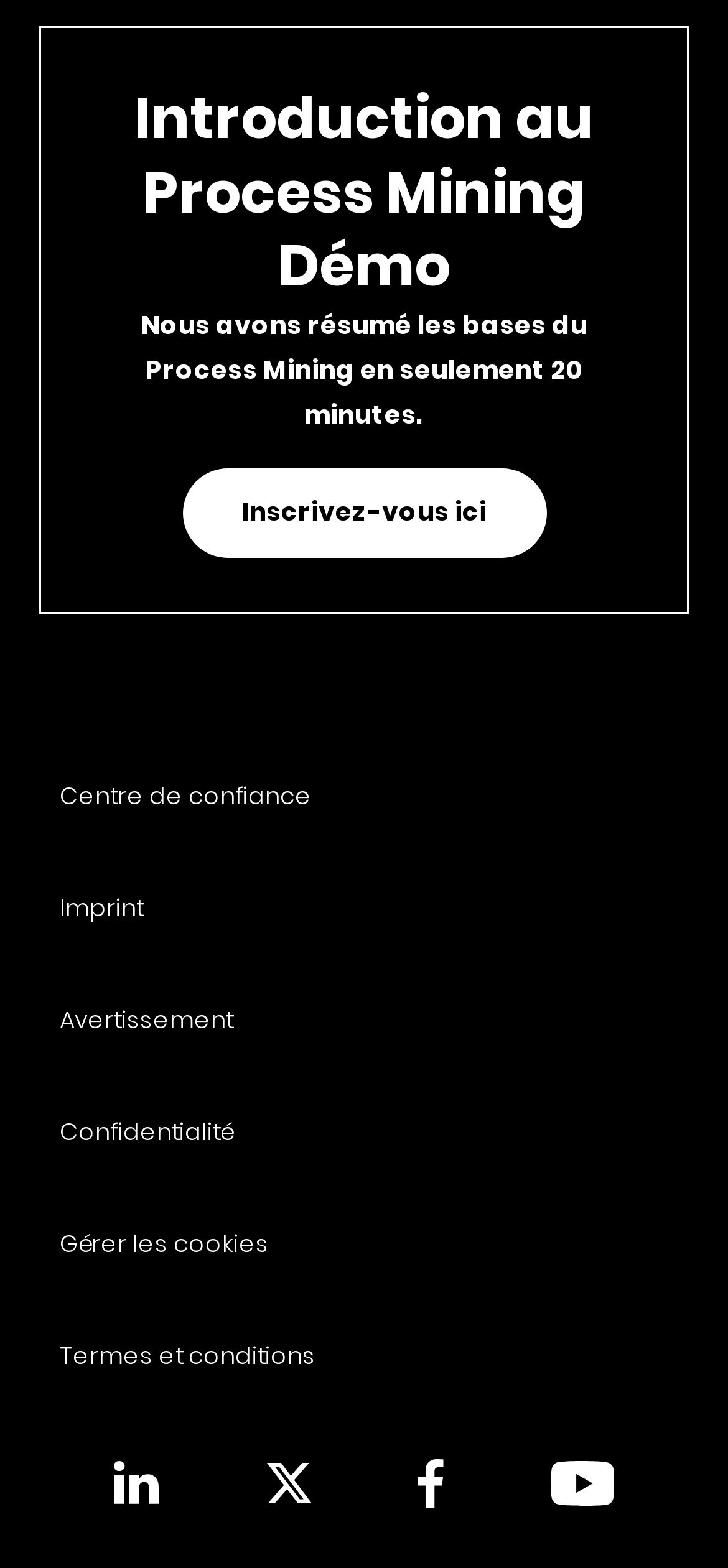Could you indicate the bounding box coordinates of the region to click in order to complete this instruction: "Click on the link to register for the demo".

[0.25, 0.298, 0.75, 0.355]